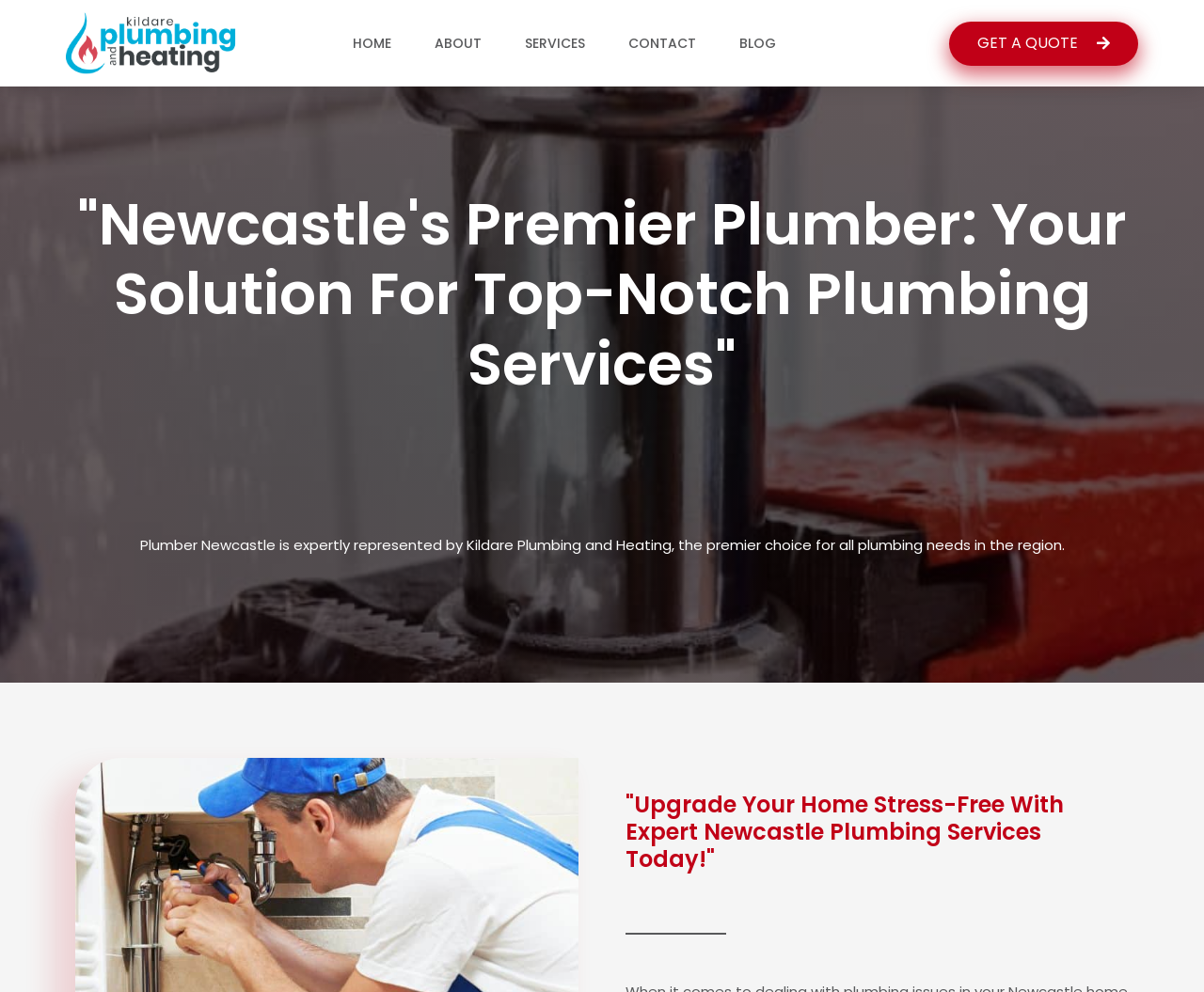Identify and provide the main heading of the webpage.

"Newcastle's Premier Plumber: Your Solution For Top-Notch Plumbing Services"